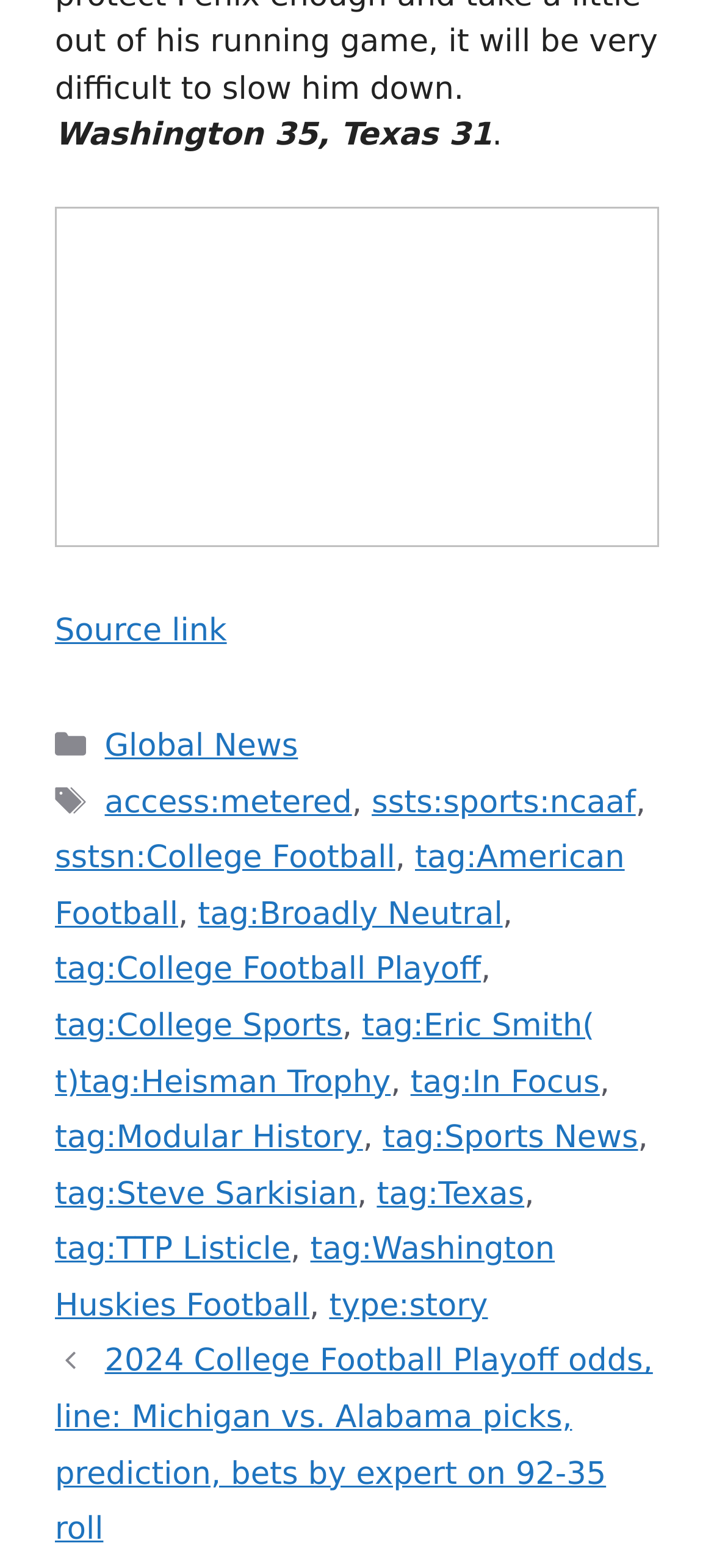Please analyze the image and provide a thorough answer to the question:
What is the topic of the article?

The topic of the article is mentioned in the link element with the text 'College Football', which is located below the category of the article.